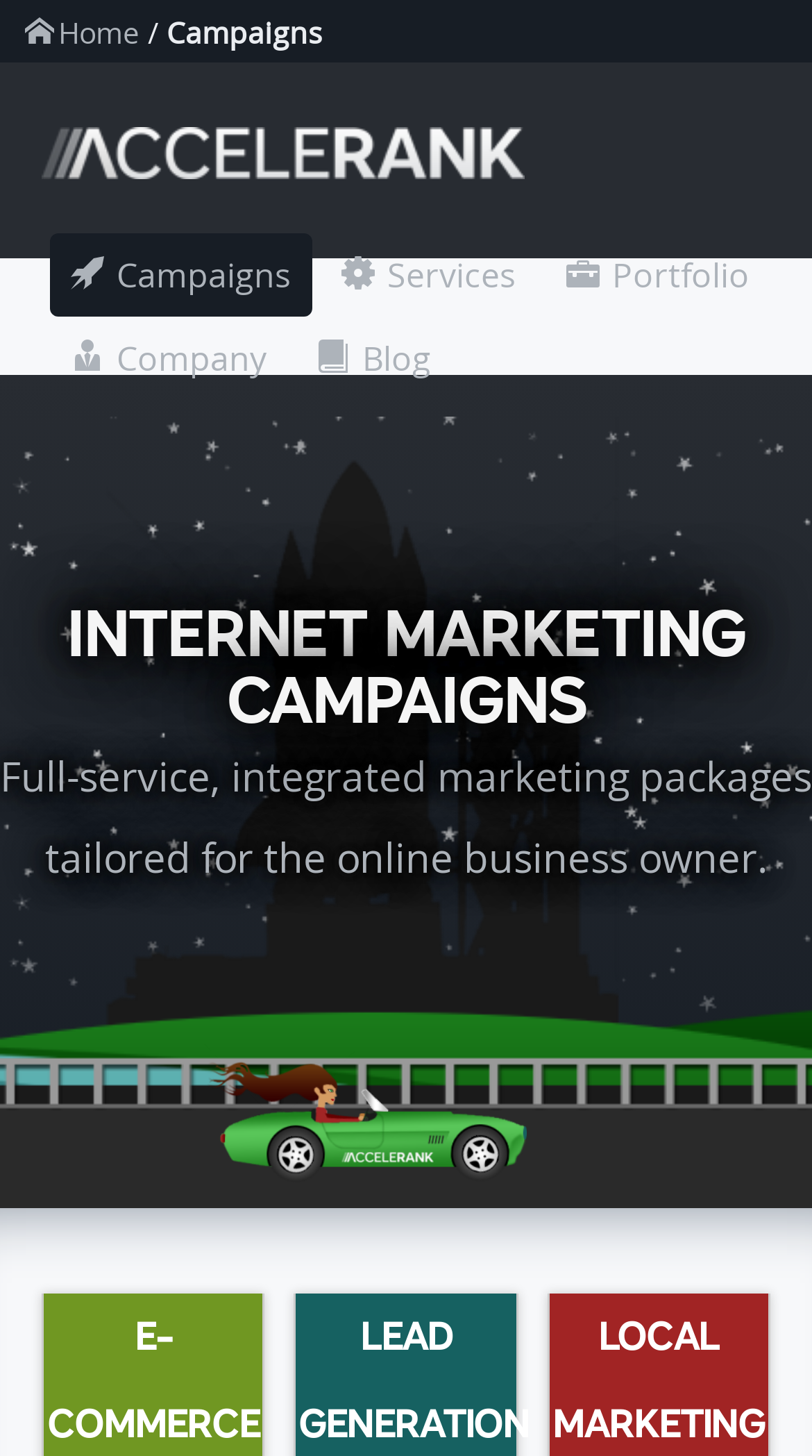Determine the bounding box coordinates of the element's region needed to click to follow the instruction: "Explore Campaigns". Provide these coordinates as four float numbers between 0 and 1, formatted as [left, top, right, bottom].

[0.205, 0.009, 0.397, 0.036]